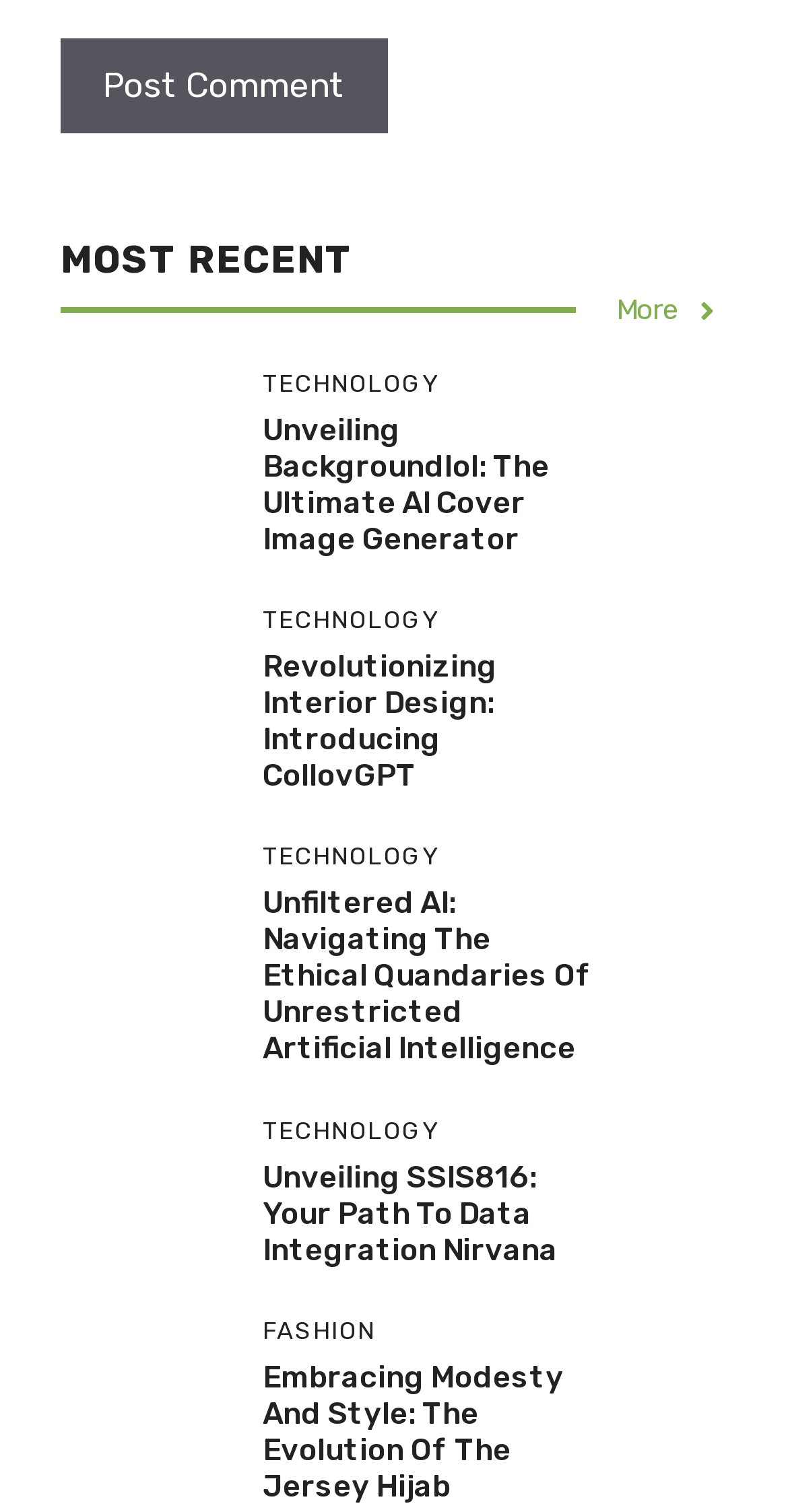Please specify the coordinates of the bounding box for the element that should be clicked to carry out this instruction: "open the email link". The coordinates must be four float numbers between 0 and 1, formatted as [left, top, right, bottom].

None